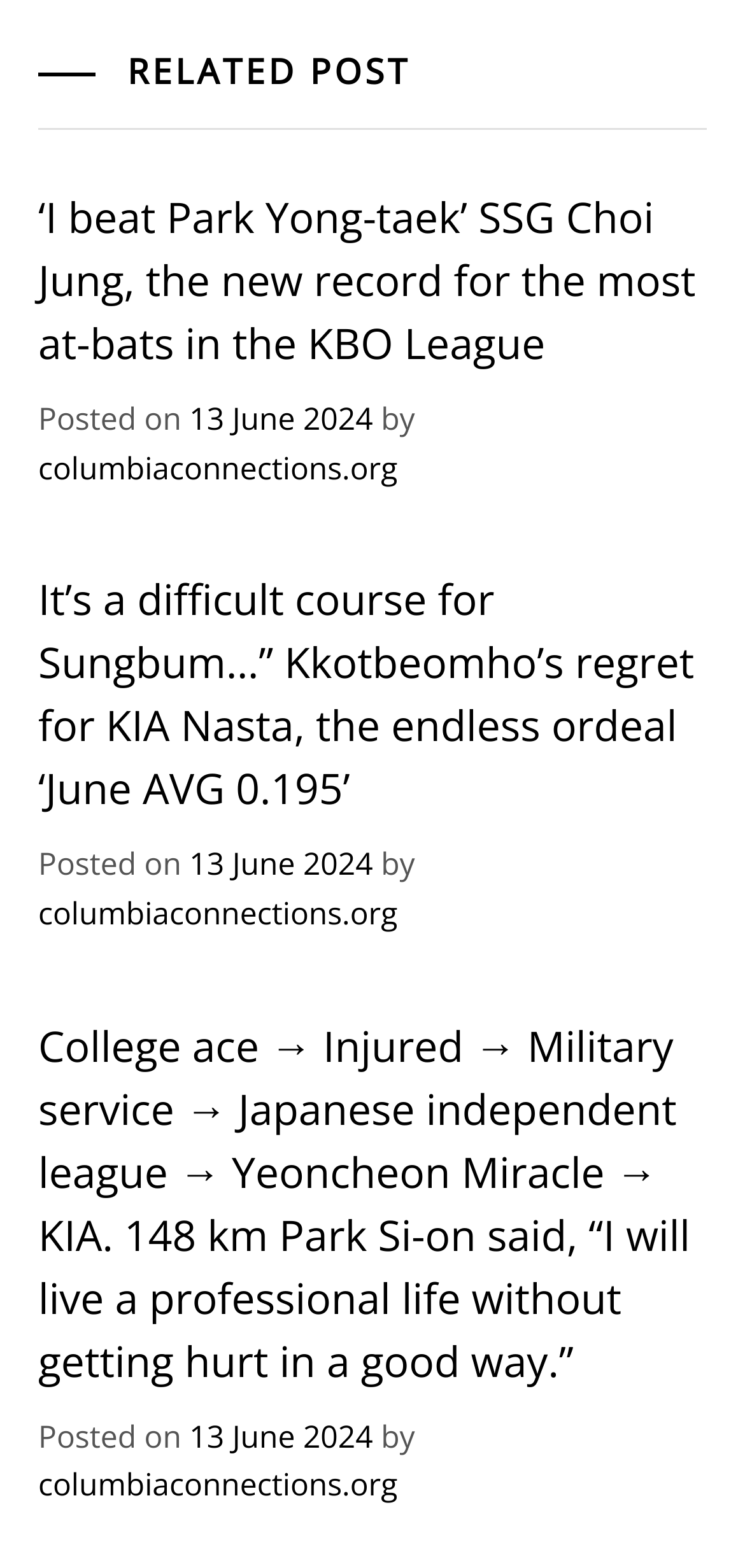Review the image closely and give a comprehensive answer to the question: What is the speed of Park Si-on?

The speed of Park Si-on can be found in the heading element with the text 'College ace → Injured → Military service → Japanese independent league → Yeoncheon Miracle → KIA. 148 km Park Si-on said, “I will live a professional life without getting hurt in a good way.”' which is a child element of the third article element.